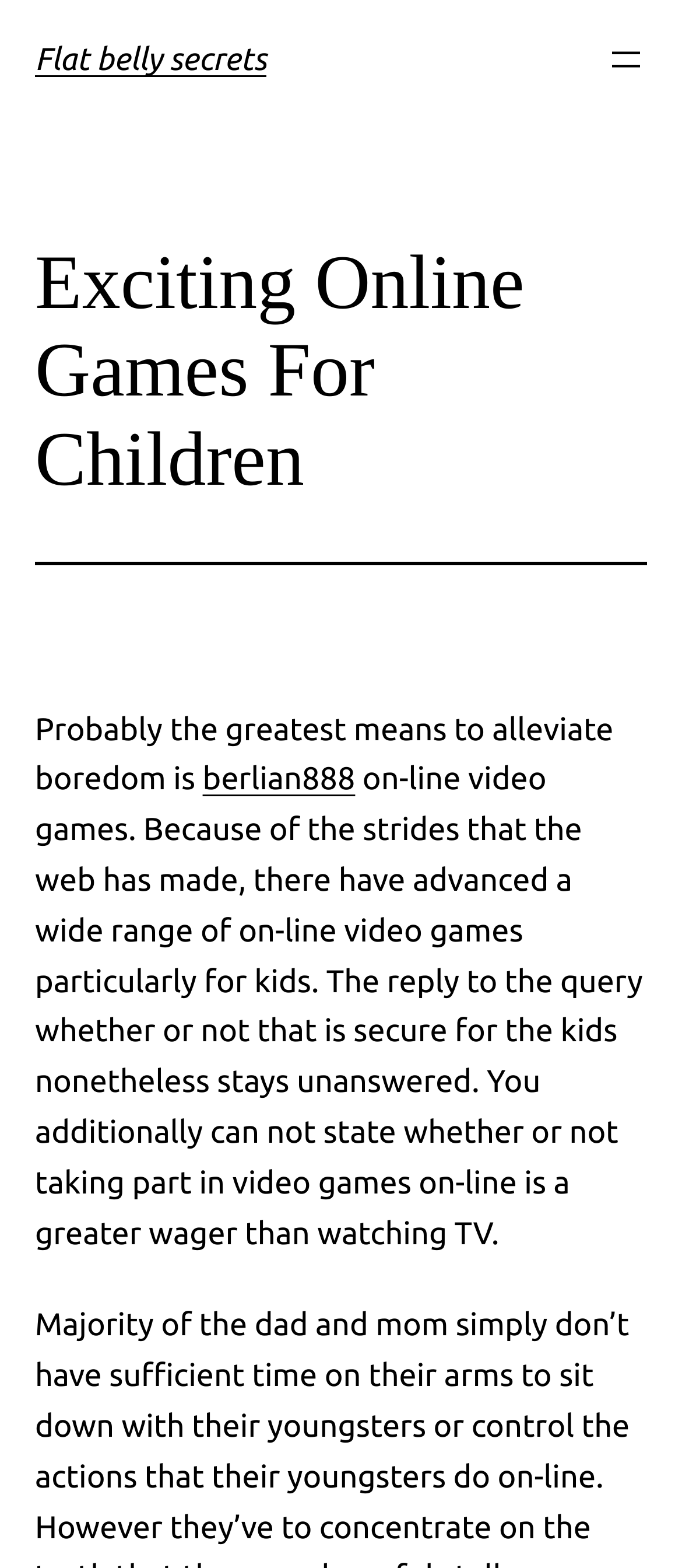What is the name of the linked website?
Observe the image and answer the question with a one-word or short phrase response.

berlian888